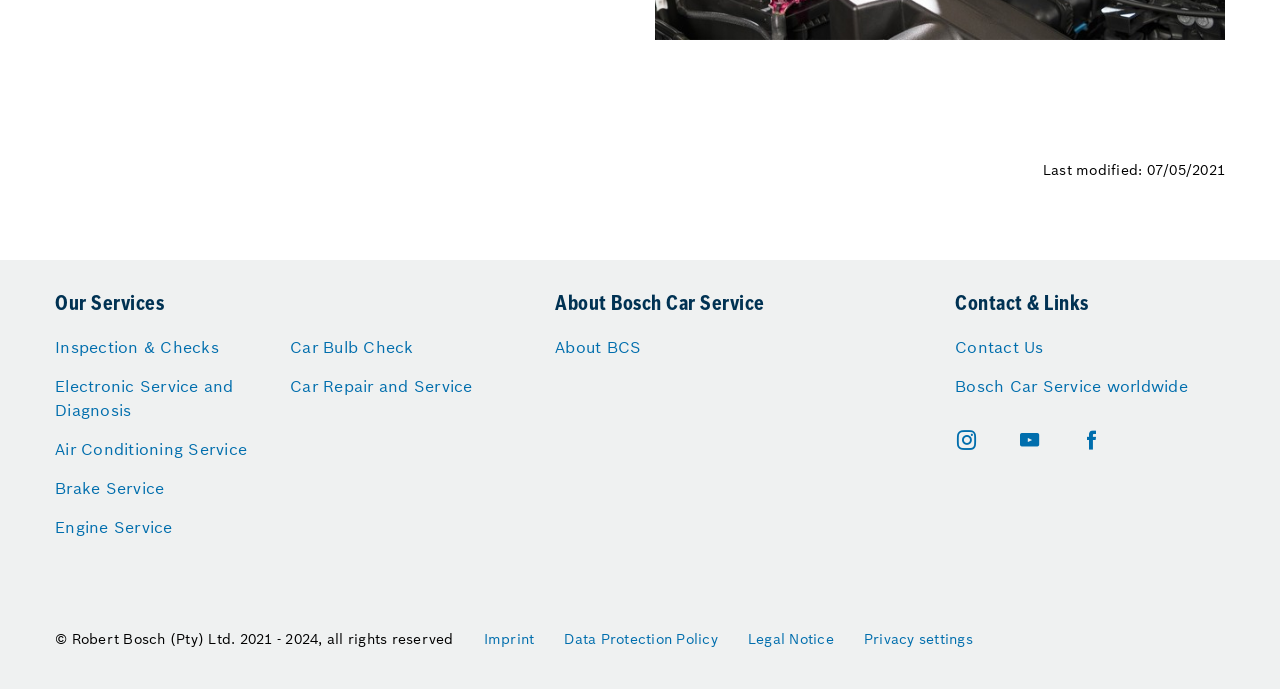With reference to the screenshot, provide a detailed response to the question below:
What social media platforms does Bosch Car Service have?

Bosch Car Service has presence on various social media platforms, including Instagram, YouTube, and Facebook, as indicated by the links provided at the bottom of the webpage.